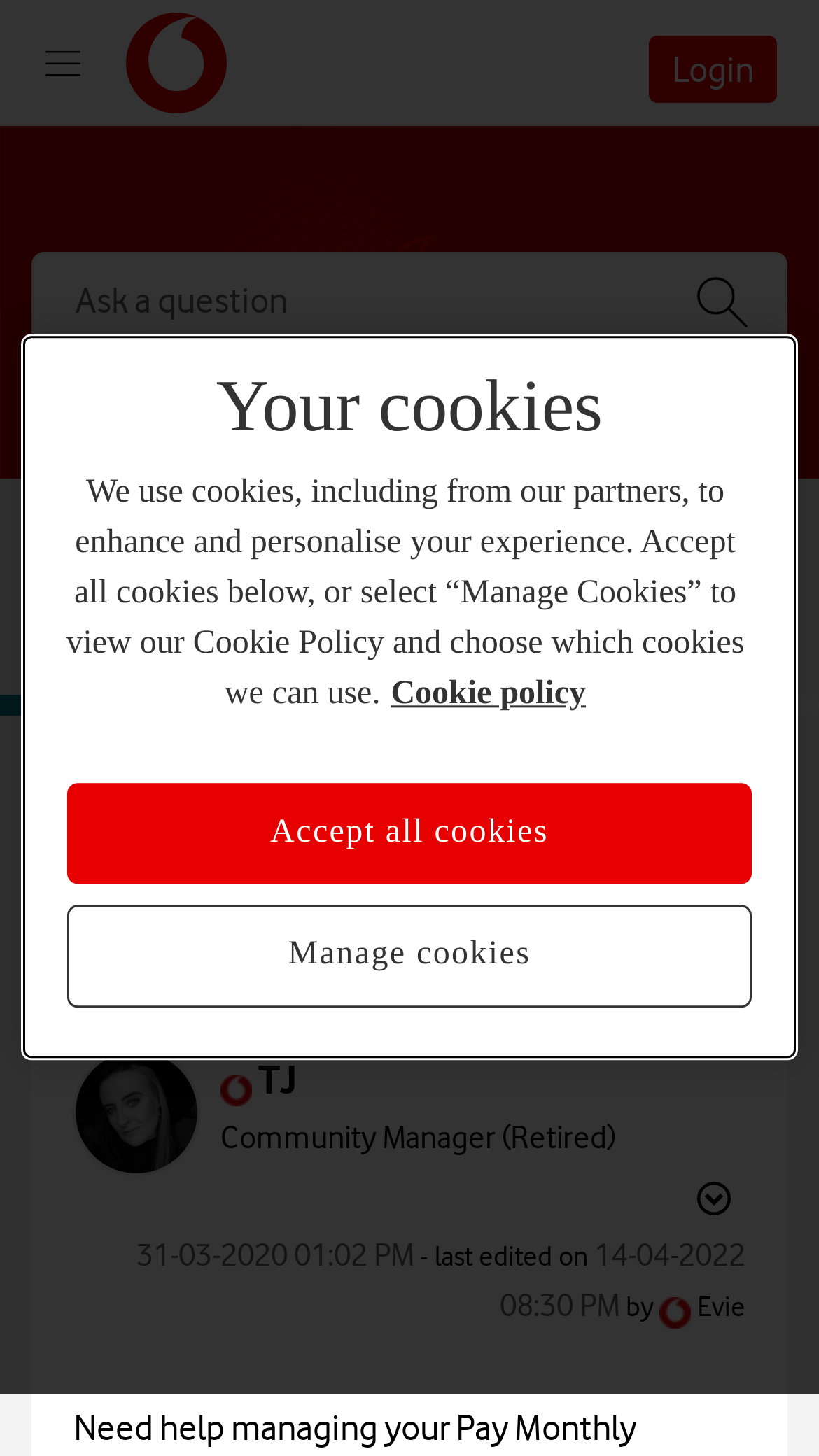What is the name of the community?
Observe the image and answer the question with a one-word or short phrase response.

Community home